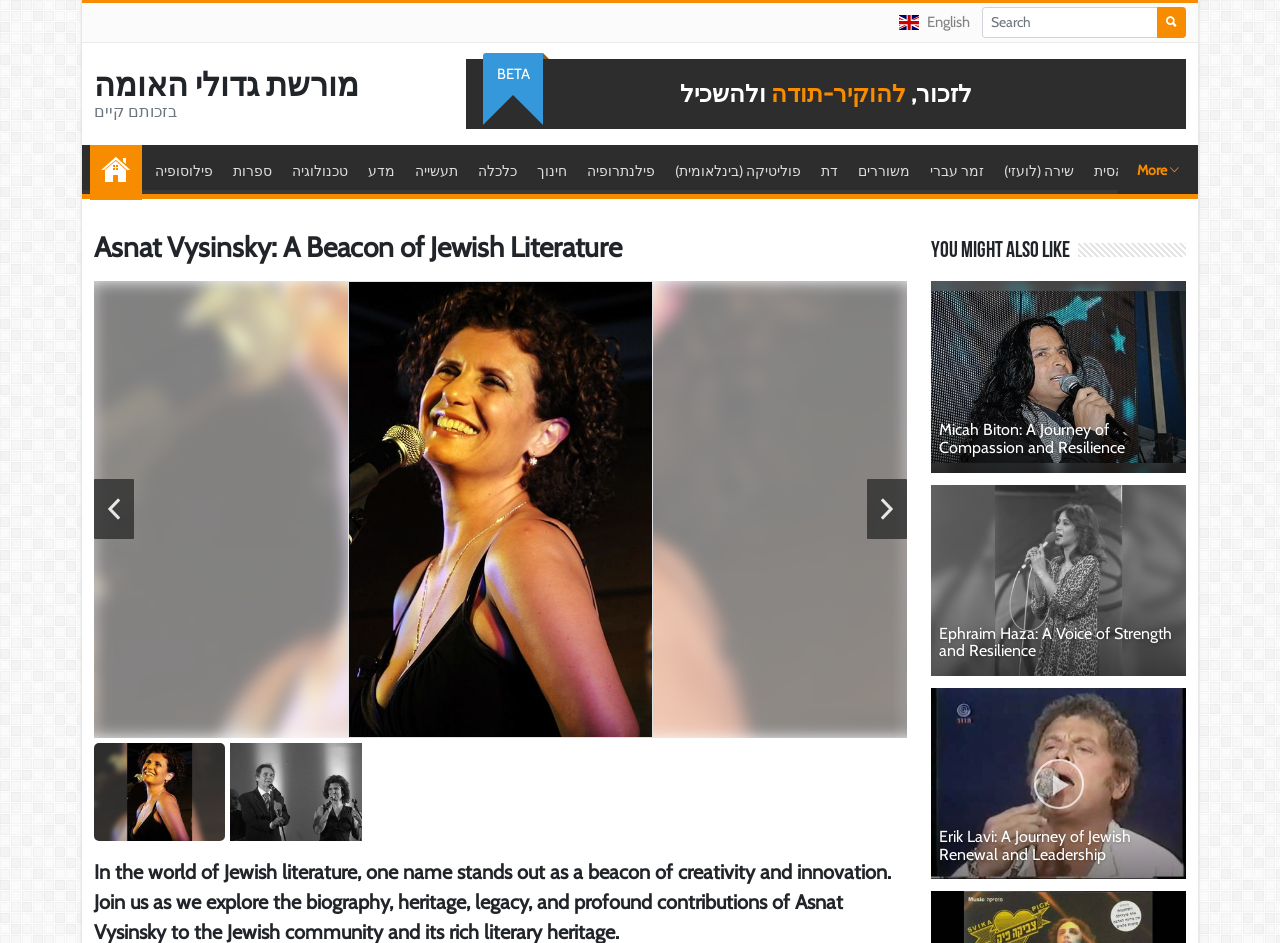What is the section 'You might also like' about?
Please give a detailed and thorough answer to the question, covering all relevant points.

The section 'You might also like' is located at the bottom of the webpage and features links to other authors or articles, such as 'Micah Biton: A Journey of Compassion and Resilience' and 'Ephraim Haza: A Voice of Strength and Resilience'. This section is likely recommending other authors or articles that might be of interest to the user based on their current viewing.